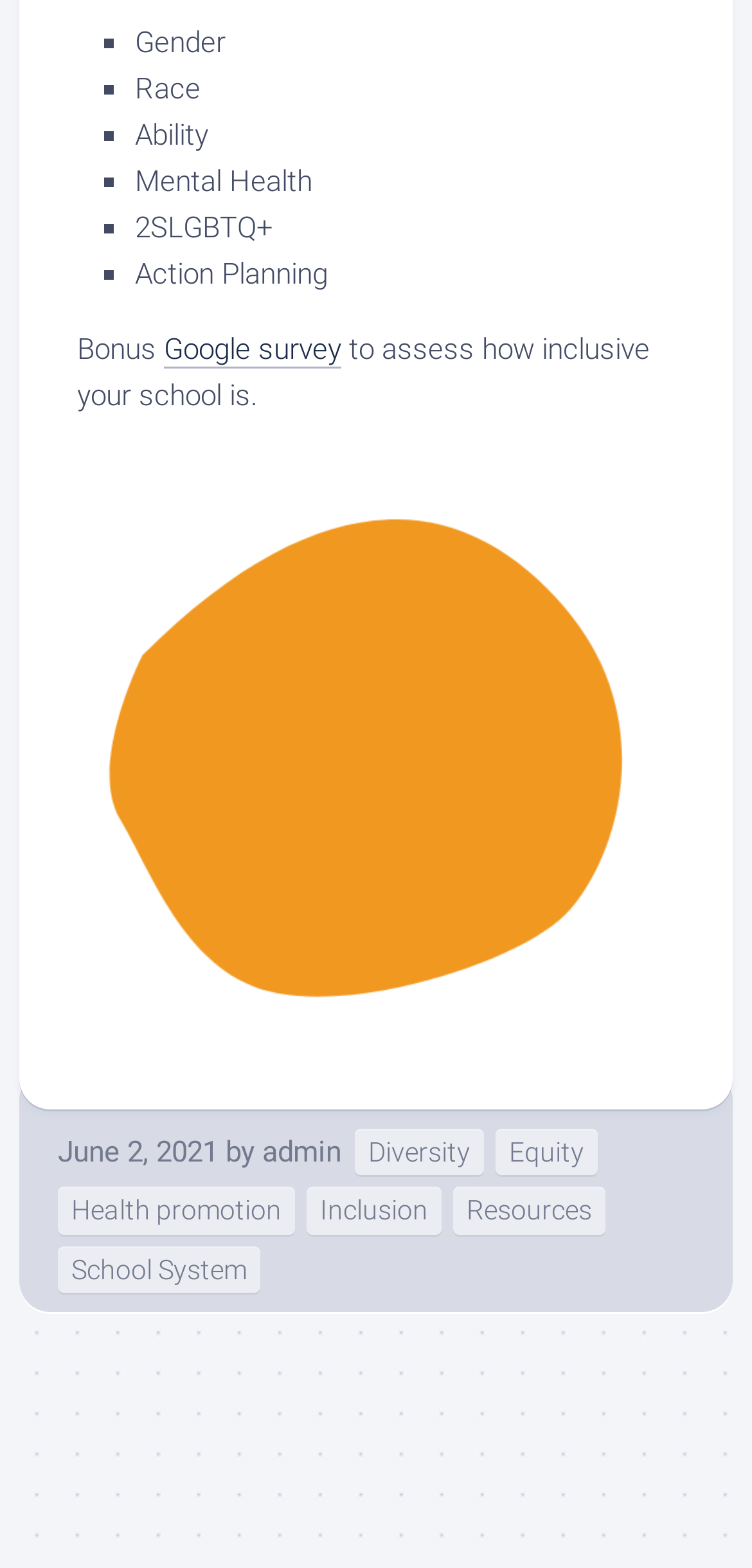Who posted the article?
Provide a detailed and well-explained answer to the question.

The static text 'by' is followed by a link 'admin', indicating that the article was posted by a user with the username 'admin'.